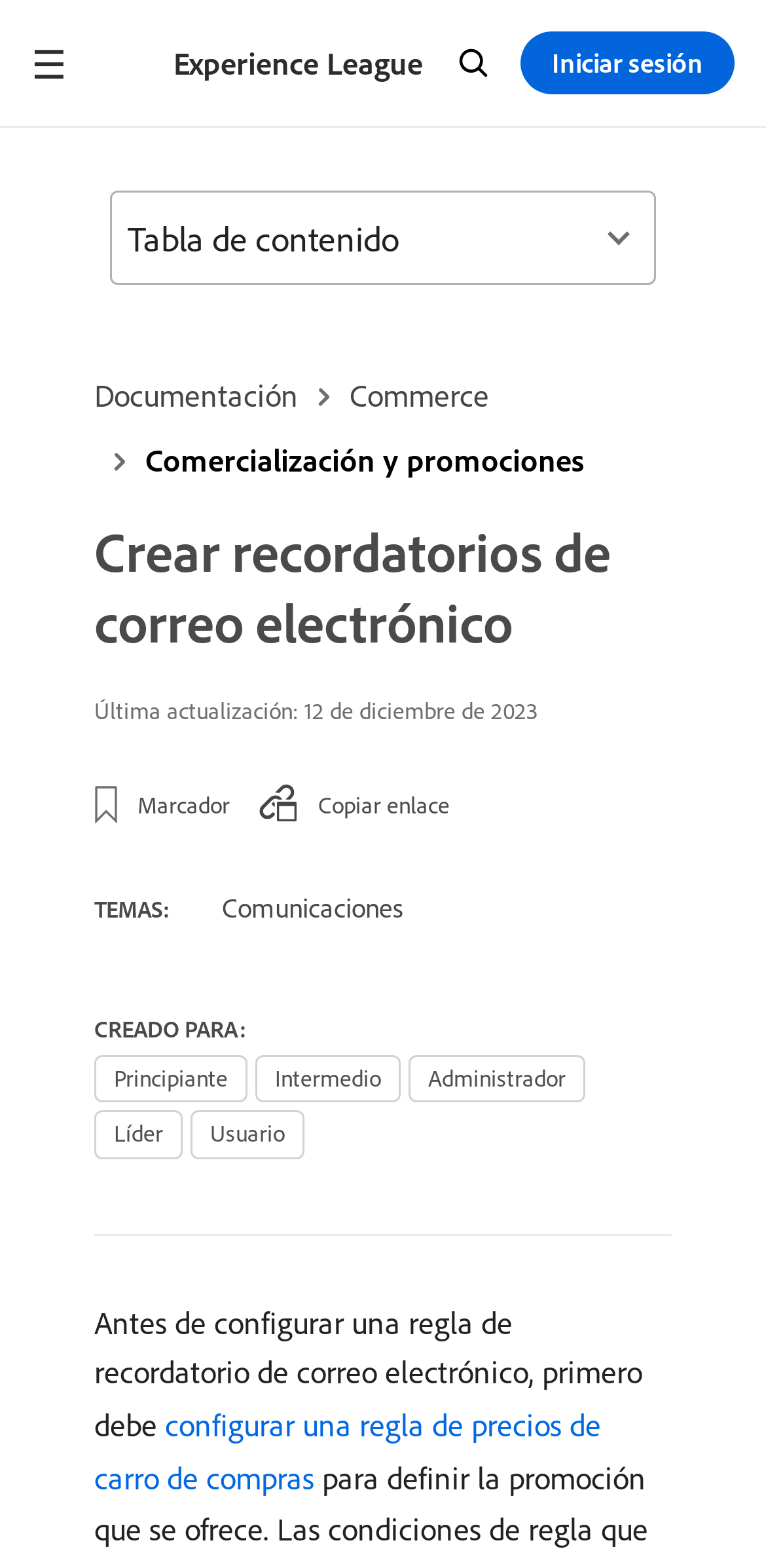Describe every aspect of the webpage in a detailed manner.

This webpage is about creating email reminders in Adobe Commerce. At the top, there is a main navigation menu with links to "Experience League", "Search", and "Iniciar sesión" (login). The search icon is accompanied by an image. Below the navigation menu, there are links to "Documentación", "Commerce", "Comercialización y promociones", and a heading that reads "Crear recordatorios de correo electrónico".

On the left side, there is a section with information about the page, including the last update date, "12 de diciembre de 2023". There are also links to related topics, such as "Comunicaciones", and a list of tags or categories, including "Marcador", "Copiar enlace", "TEMAS:", "CREADO PARA:", with options like "Principiante", "Intermedio", "Administrador", "Líder", and "Usuario".

The main content of the page starts with a paragraph of text that explains the prerequisites for setting up an email reminder rule, specifically the need to configure a shopping cart price rule first. This paragraph contains a link to "configurar una regla de precios de carro de compras" (configure a shopping cart price rule). On the right side, there is a "Tabla de contenido" (table of contents) button that can be expanded to show more options.